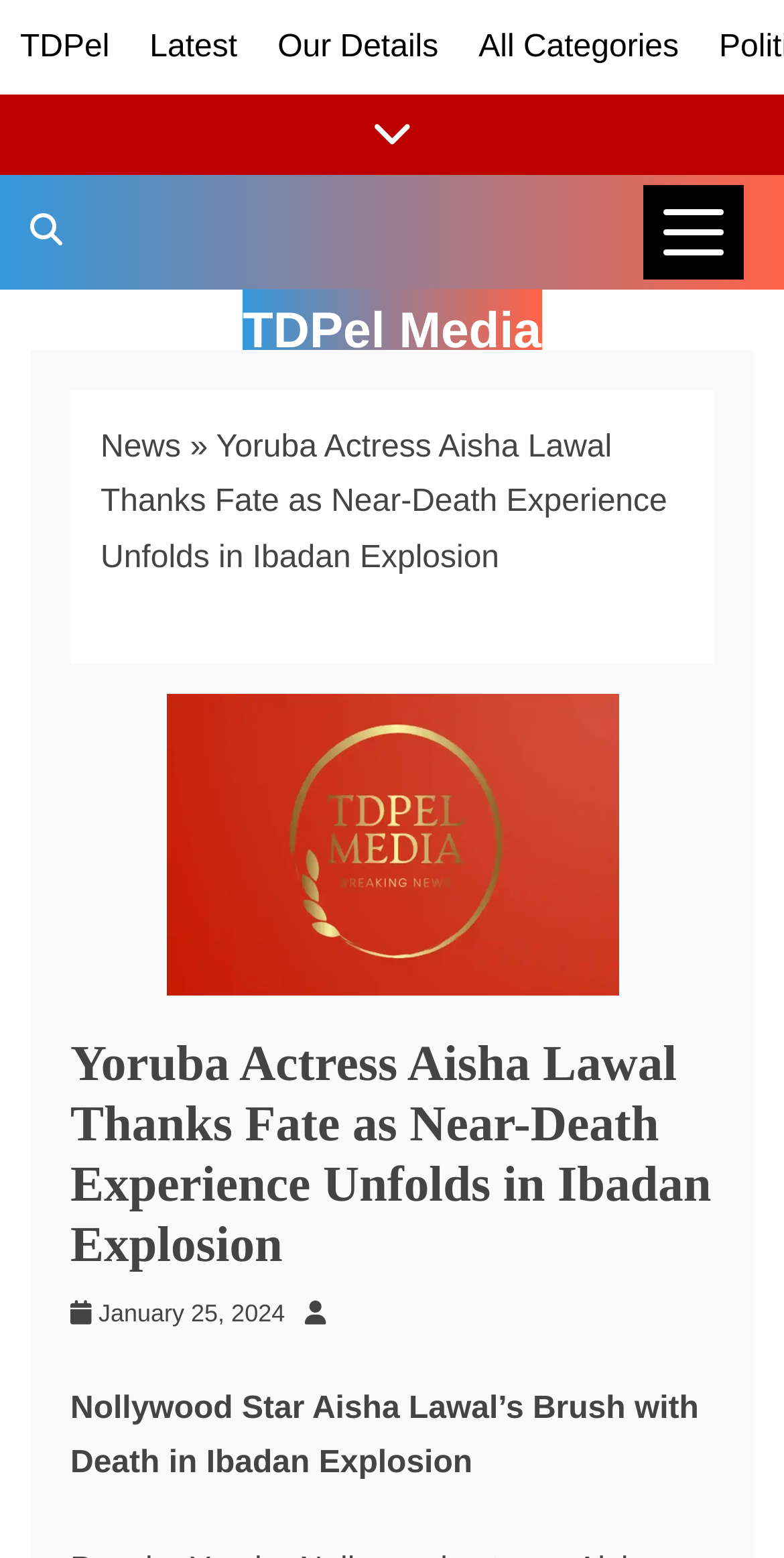Identify the bounding box coordinates of the element to click to follow this instruction: 'Search TDPel Media'. Ensure the coordinates are four float values between 0 and 1, provided as [left, top, right, bottom].

[0.0, 0.113, 0.118, 0.186]